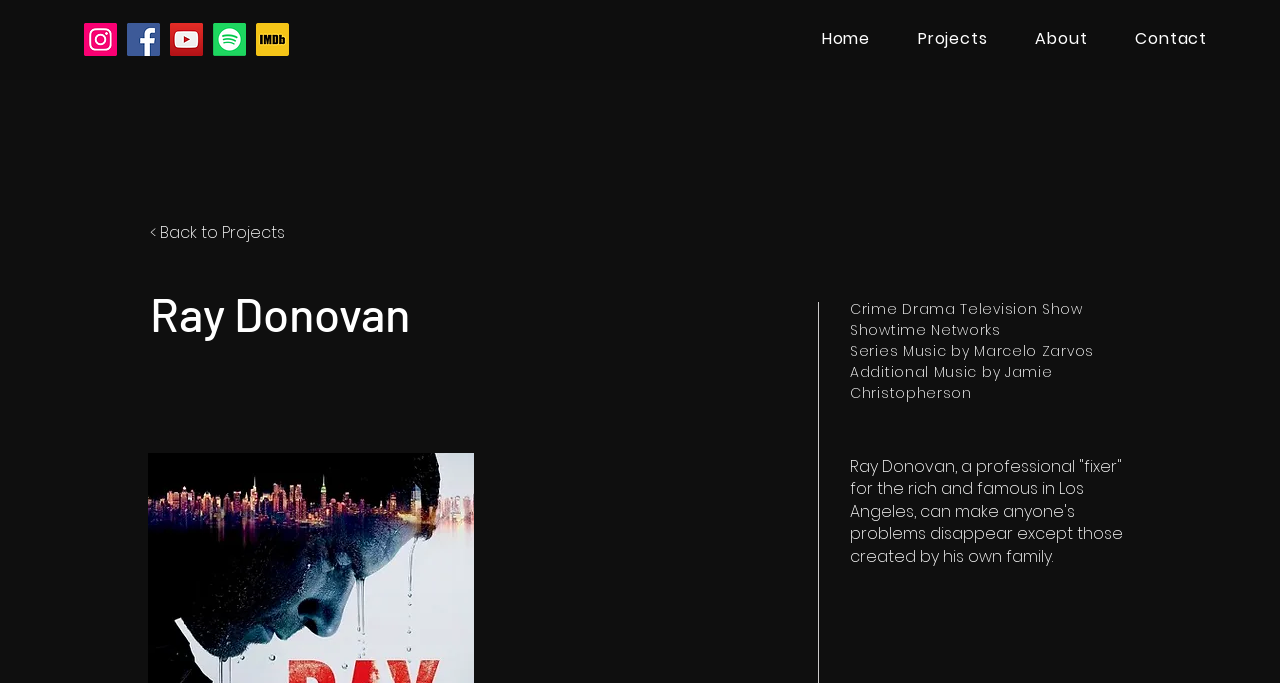Please specify the bounding box coordinates of the area that should be clicked to accomplish the following instruction: "Open Instagram". The coordinates should consist of four float numbers between 0 and 1, i.e., [left, top, right, bottom].

[0.066, 0.034, 0.091, 0.082]